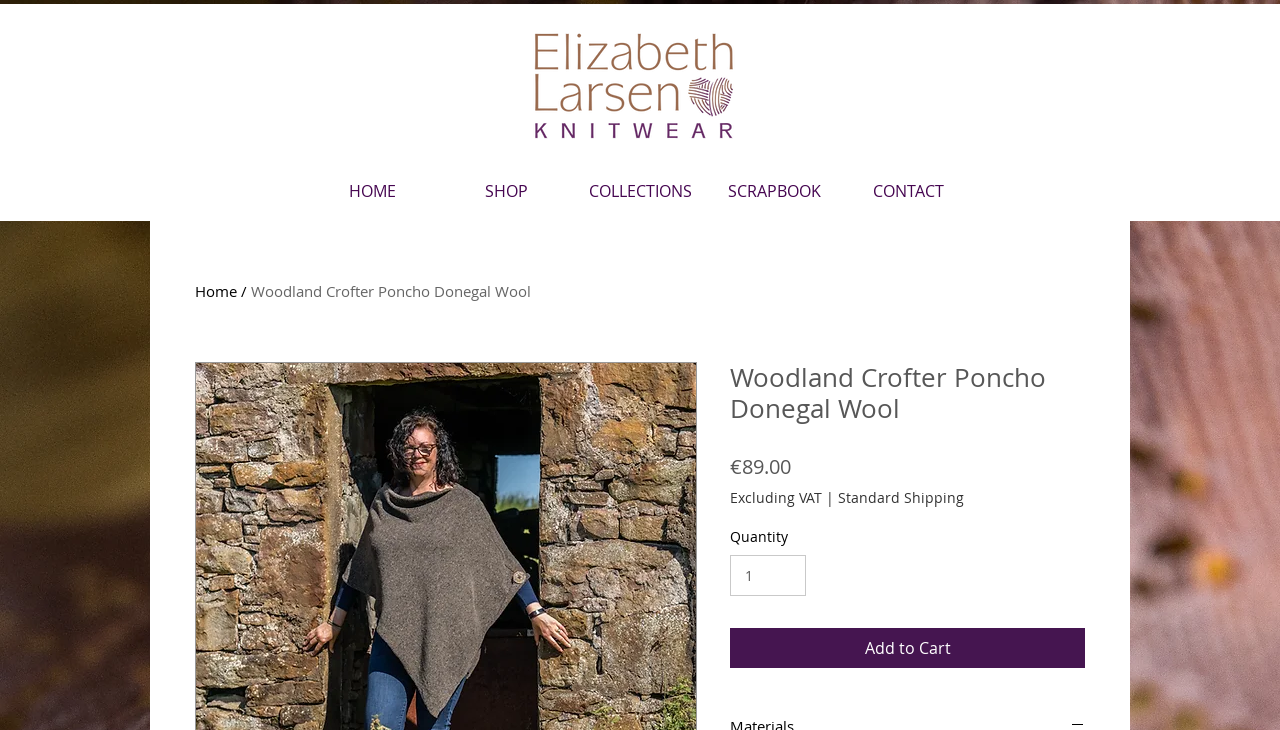Pinpoint the bounding box coordinates of the element to be clicked to execute the instruction: "Change Quantity".

[0.57, 0.76, 0.63, 0.816]